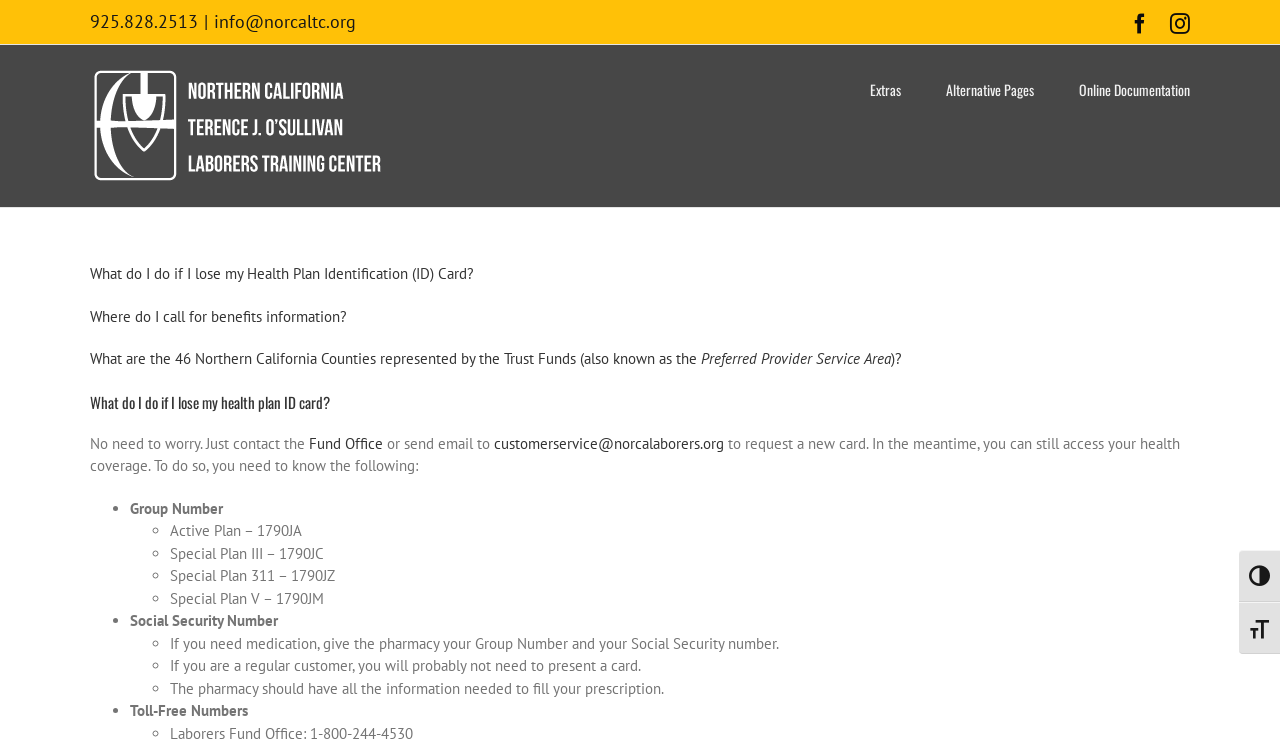Determine the bounding box for the UI element as described: "alt="NORCALTC Logo"". The coordinates should be represented as four float numbers between 0 and 1, formatted as [left, top, right, bottom].

[0.07, 0.069, 0.299, 0.272]